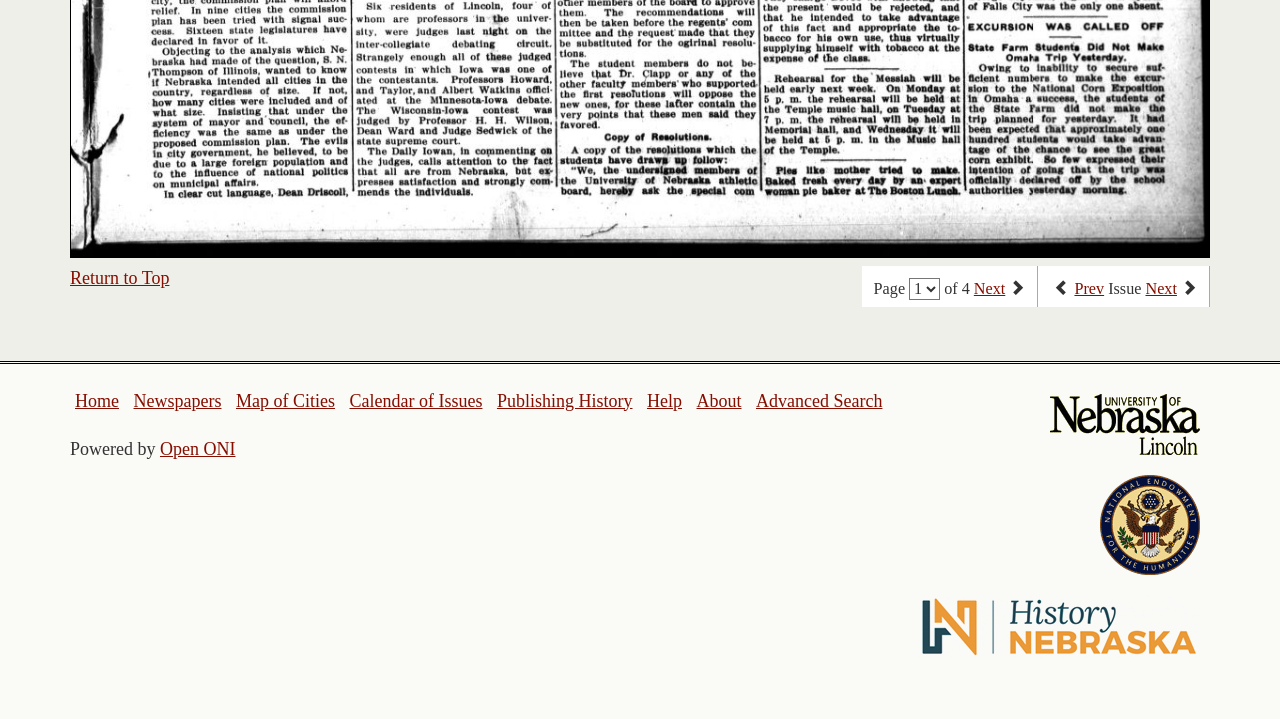What is the logo located at the top-right corner?
Examine the webpage screenshot and provide an in-depth answer to the question.

I identified the logo by looking at the image element with the description 'University of Nebraska Lincoln logo' which is located at the top-right corner of the page, with bounding box coordinates [0.812, 0.533, 0.945, 0.646].